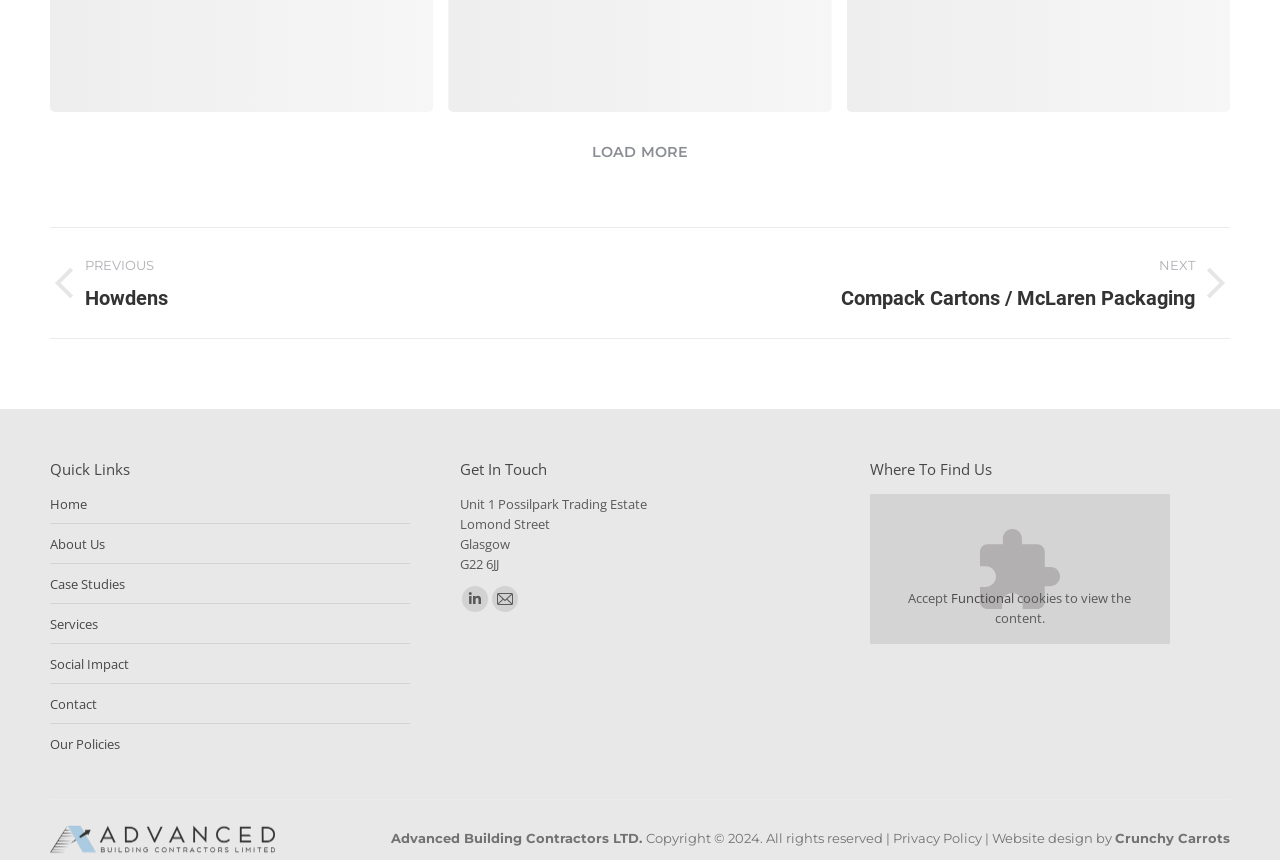Determine the bounding box for the HTML element described here: "TEAM". The coordinates should be given as [left, top, right, bottom] with each number being a float between 0 and 1.

None